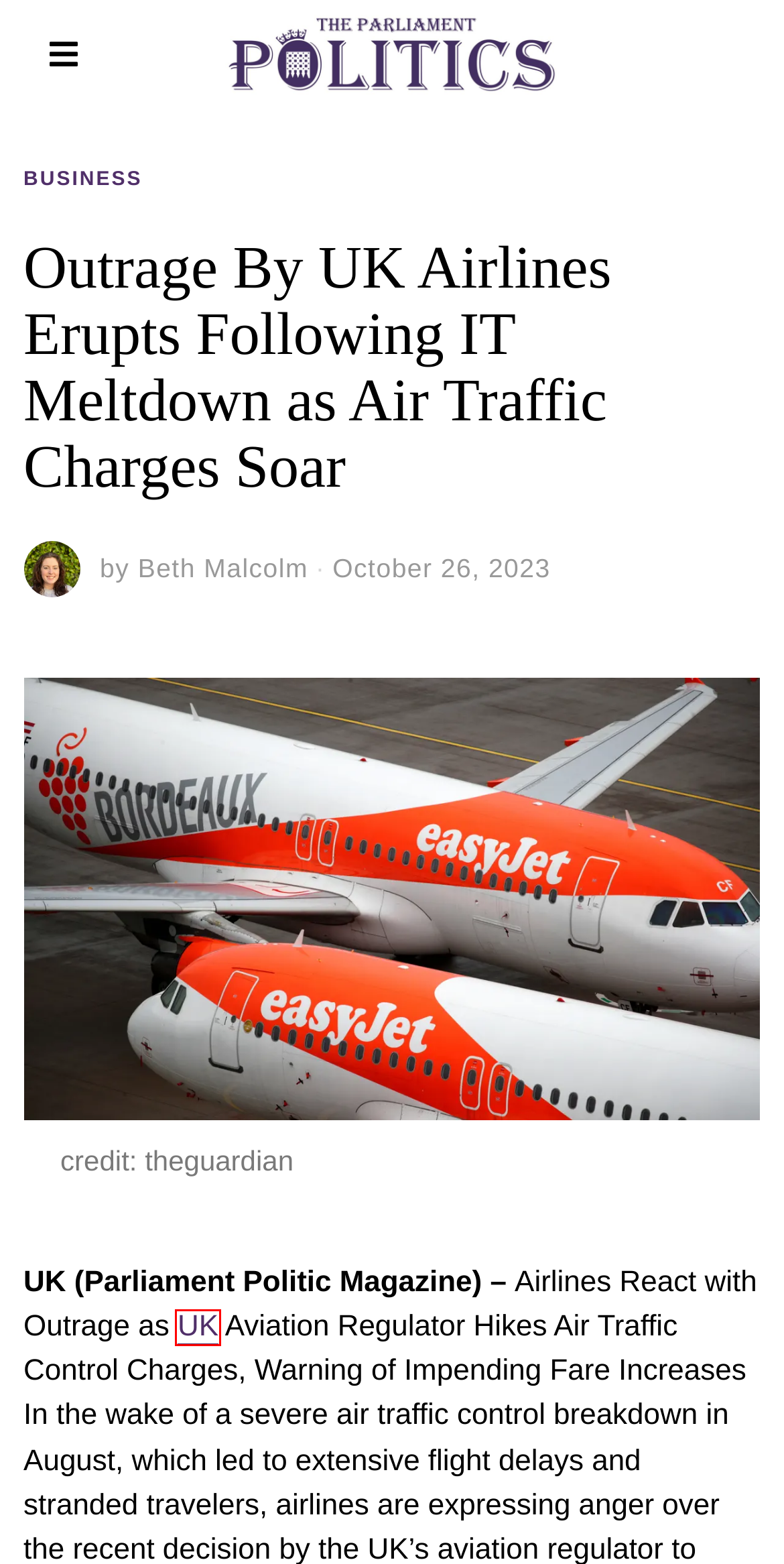Review the screenshot of a webpage that includes a red bounding box. Choose the most suitable webpage description that matches the new webpage after clicking the element within the red bounding box. Here are the candidates:
A. Business News | Parliament Politics Magazine
B. UK Removes Limit on Bankers' Bonuses | Parliament Politics Magazine
C. About | Parliament Politics Magazine
D. Culture & Society News | Parliament Politics Magazine
E. Beth Malcolm | Author at Parliament Politics Magazine
F. Parliament Politics Magazine | Daily UK Politics News
G. Number 10 News | Parliament Politics Magazine
H. Ministers Contemplate Simplifying UK's Carbon Reduction Goals | Parliament Politics Magazine

B